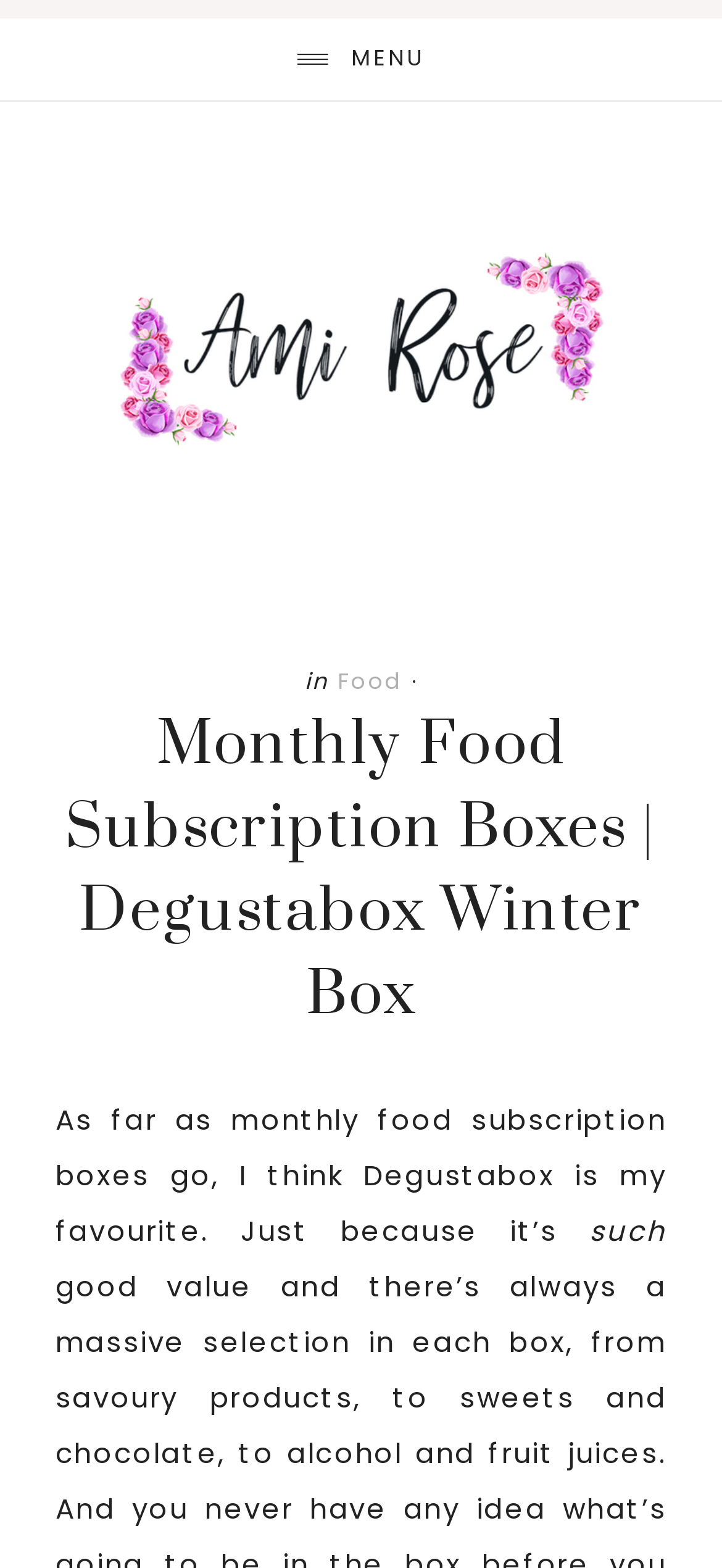Reply to the question with a single word or phrase:
What is the category of the article?

Food